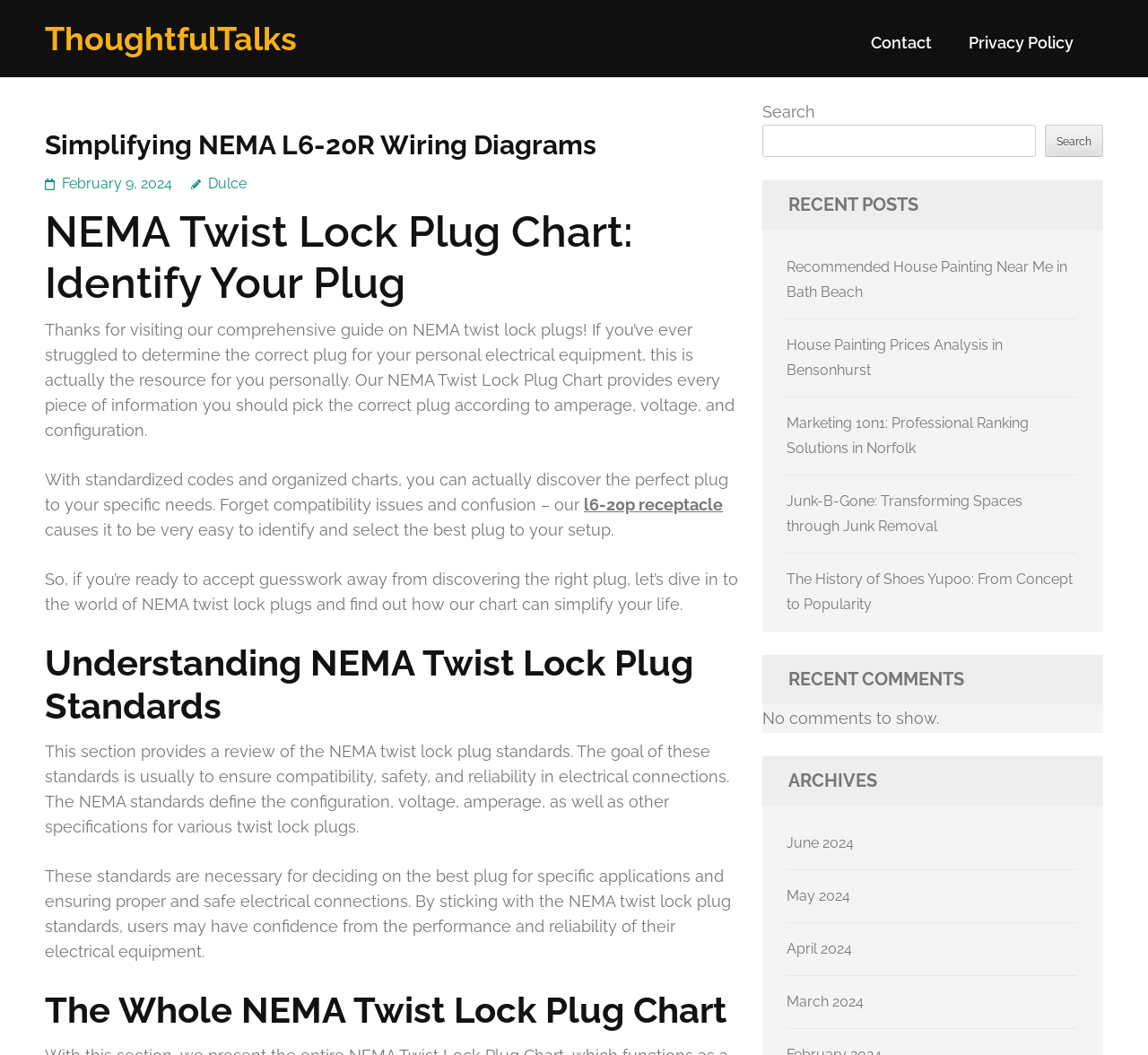What is the text of the first paragraph on the webpage?
Please respond to the question with a detailed and thorough explanation.

I found the first paragraph on the webpage by looking at the StaticText element with ID 189, which contains the text 'Thanks for visiting our comprehensive guide on NEMA twist lock plugs! If you’ve ever struggled to determine the correct plug for your personal electrical equipment, this is actually the resource for you personally.'.